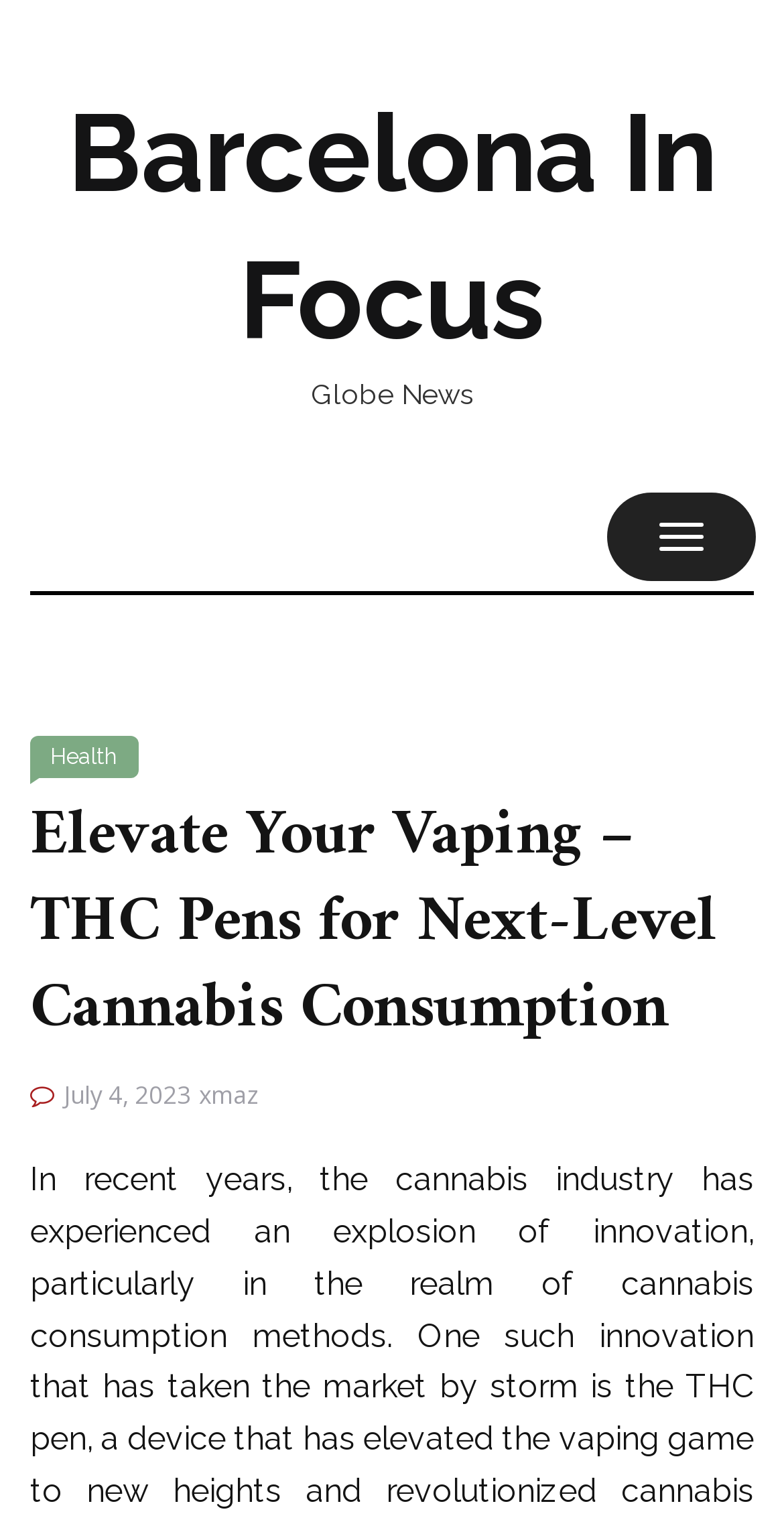What is the category of the article?
Answer the question using a single word or phrase, according to the image.

Health